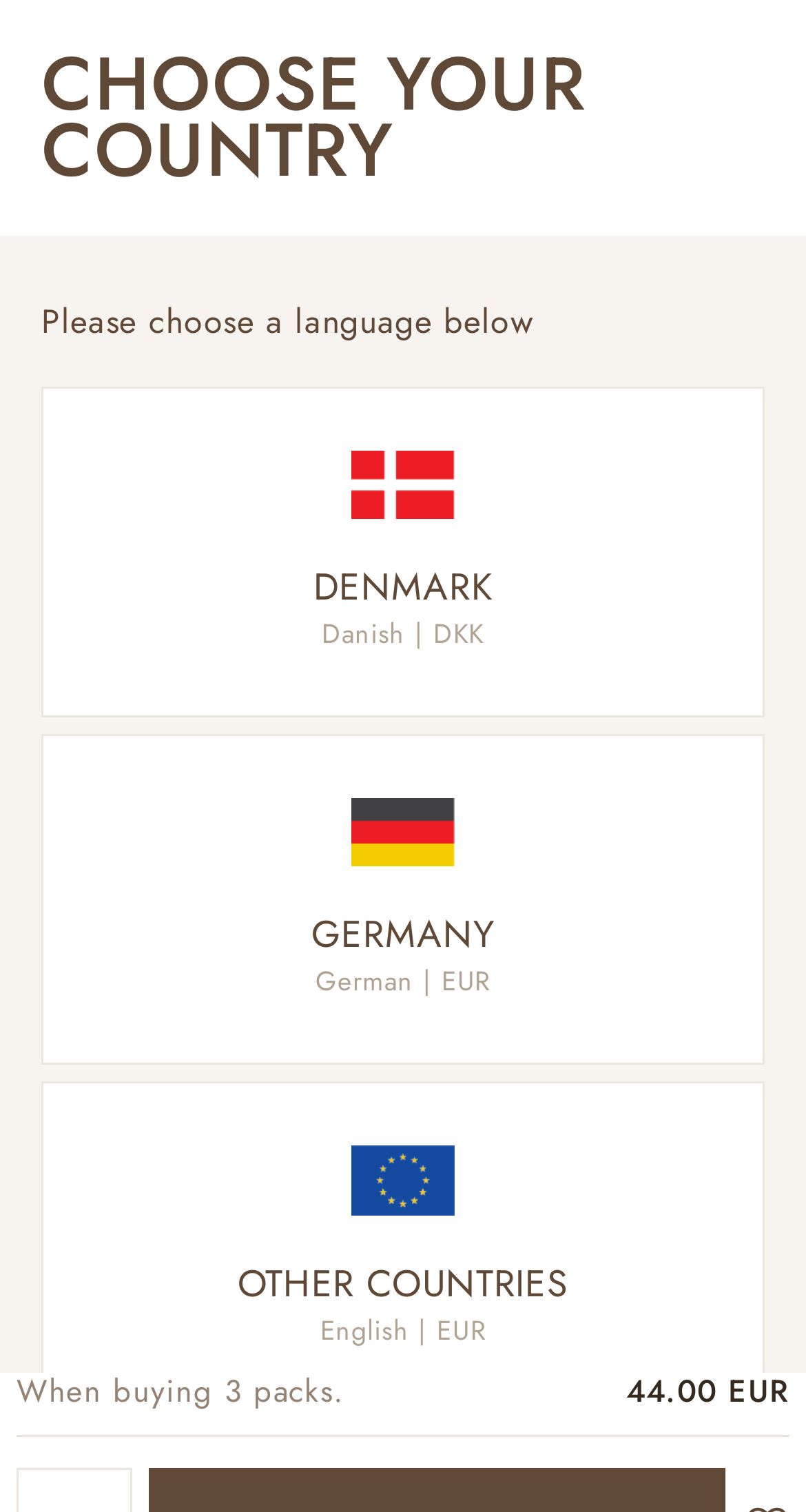Analyze the image and provide a detailed answer to the question: What is the price of the wrapping paper?

I found the price of the wrapping paper by looking at the text elements on the webpage. Specifically, I found the element with the text '66.00 EUR' which is located below the description of the wrapping paper.